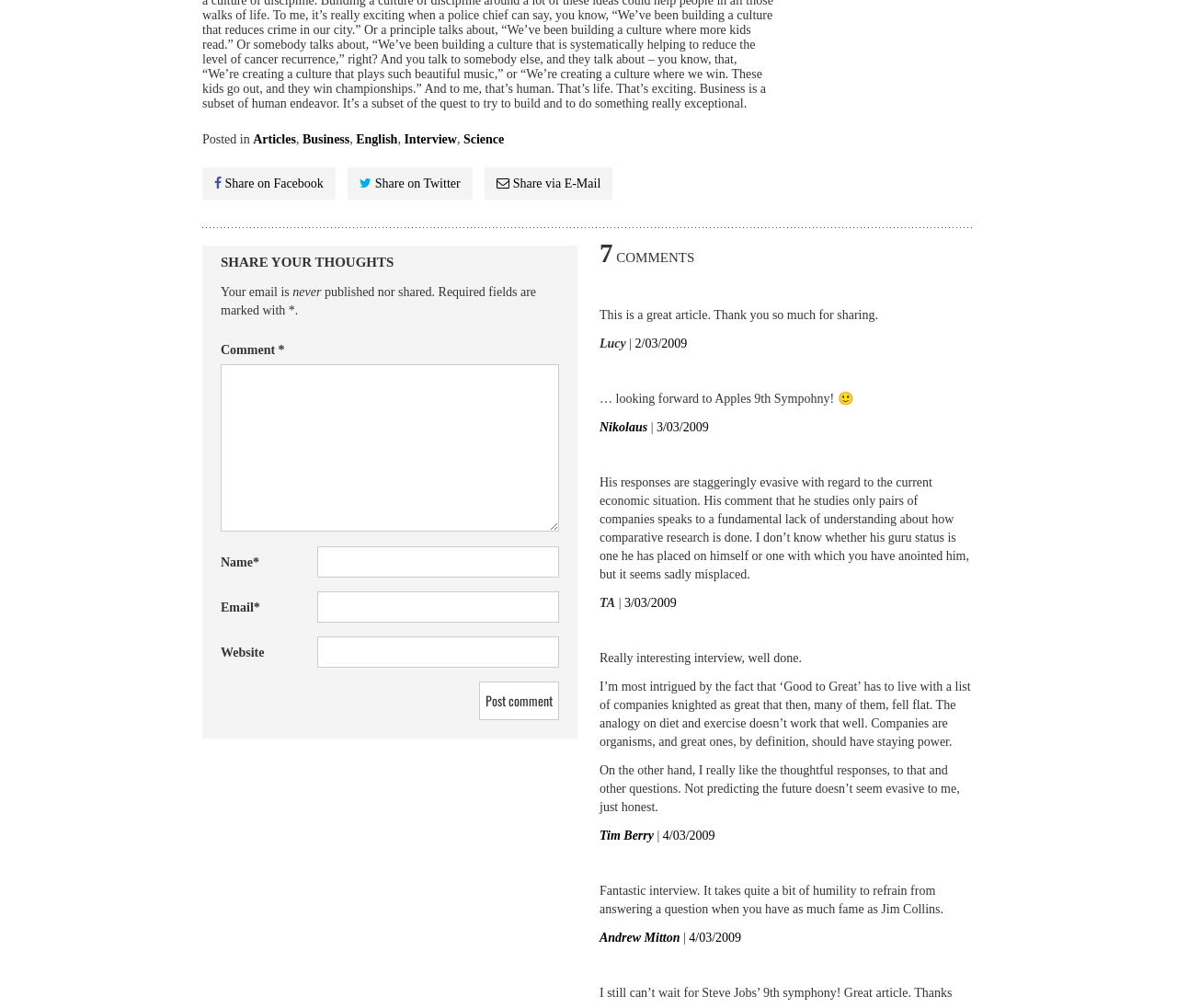Please provide the bounding box coordinate of the region that matches the element description: 2/03/2009. Coordinates should be in the format (top-left x, top-left y, bottom-right x, bottom-right y) and all values should be between 0 and 1.

[0.54, 0.334, 0.584, 0.348]